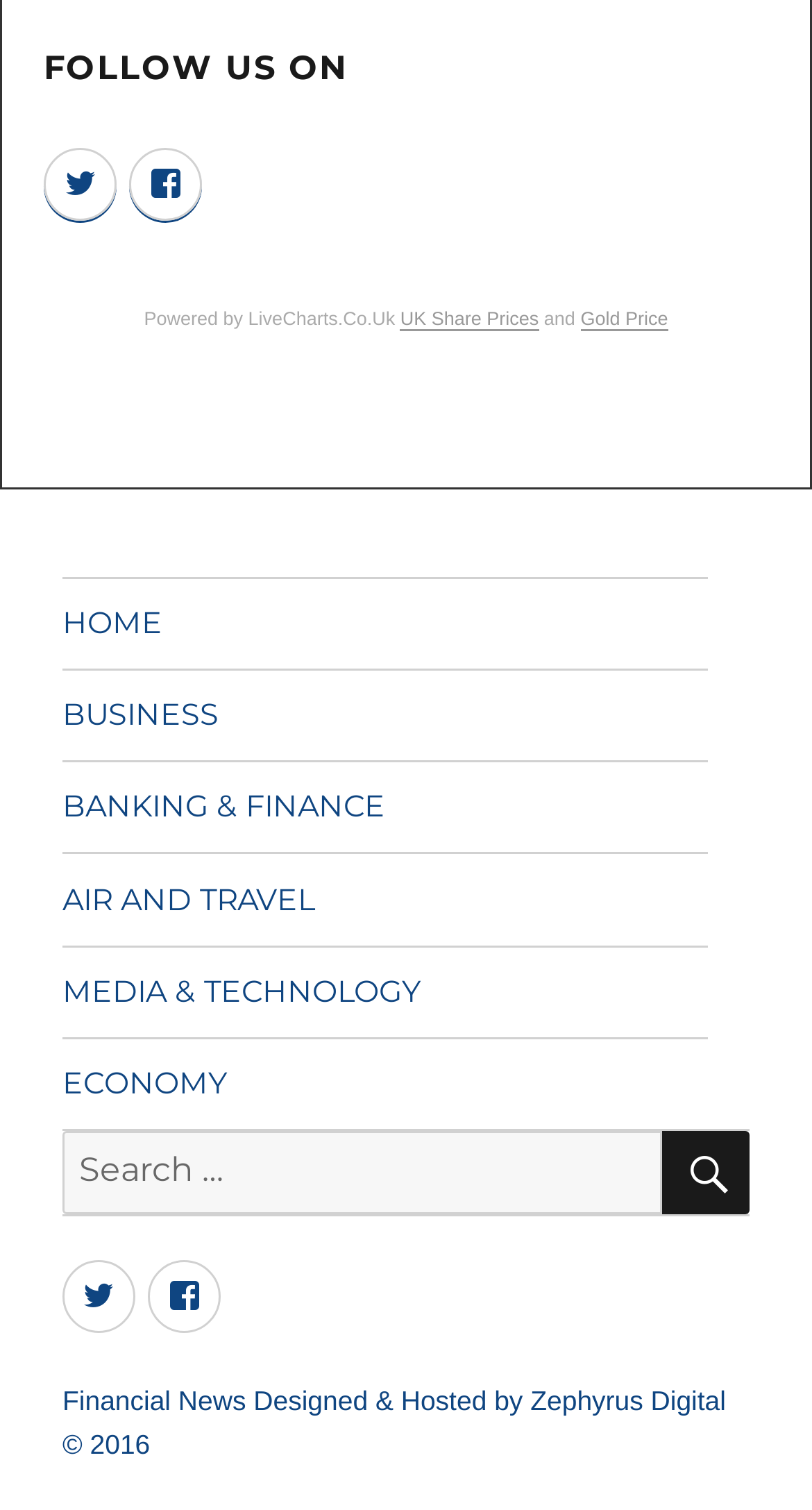What is the text above the search box? Examine the screenshot and reply using just one word or a brief phrase.

Search for: